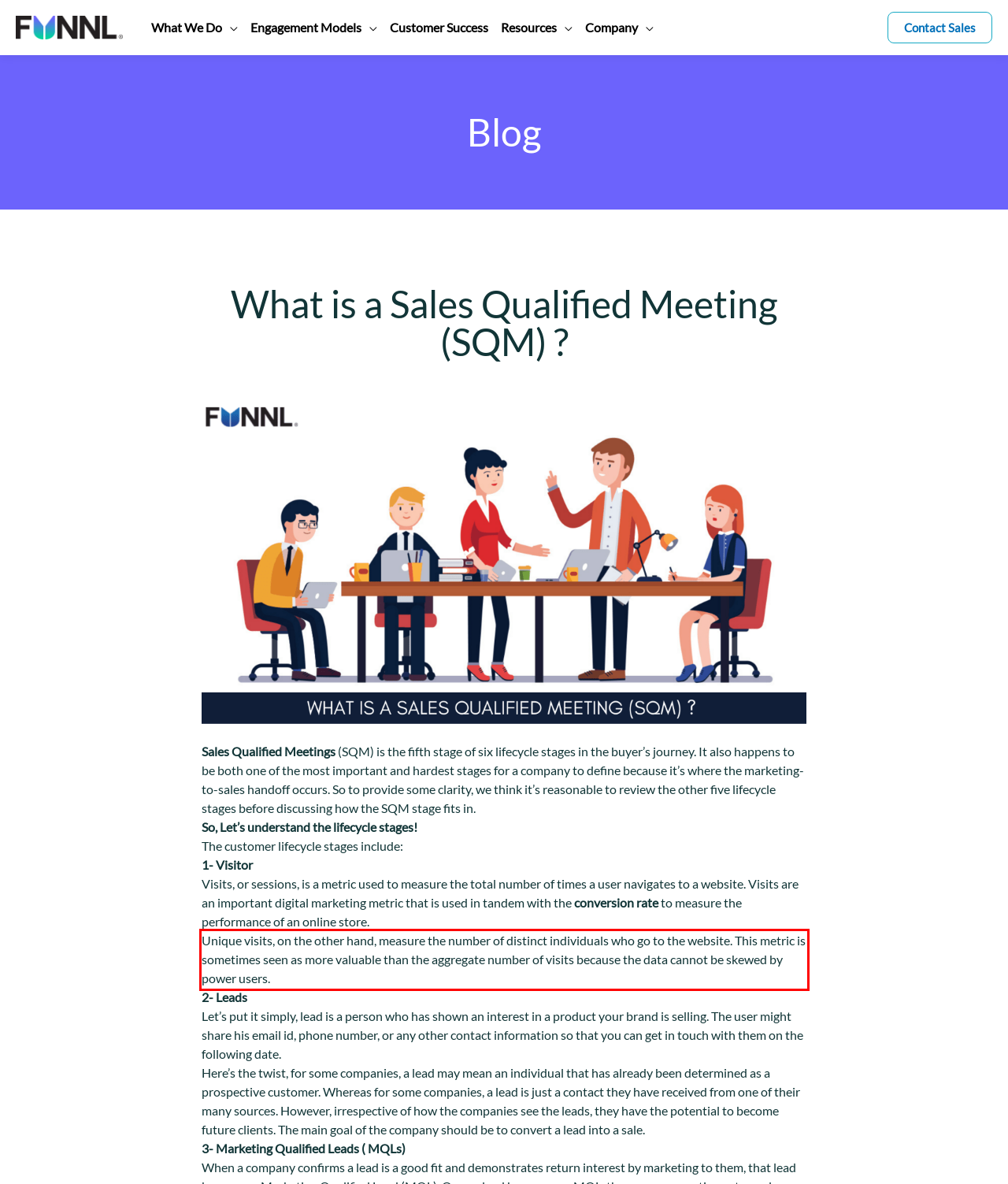Please take the screenshot of the webpage, find the red bounding box, and generate the text content that is within this red bounding box.

Unique visits, on the other hand, measure the number of distinct individuals who go to the website. This metric is sometimes seen as more valuable than the aggregate number of visits because the data cannot be skewed by power users.